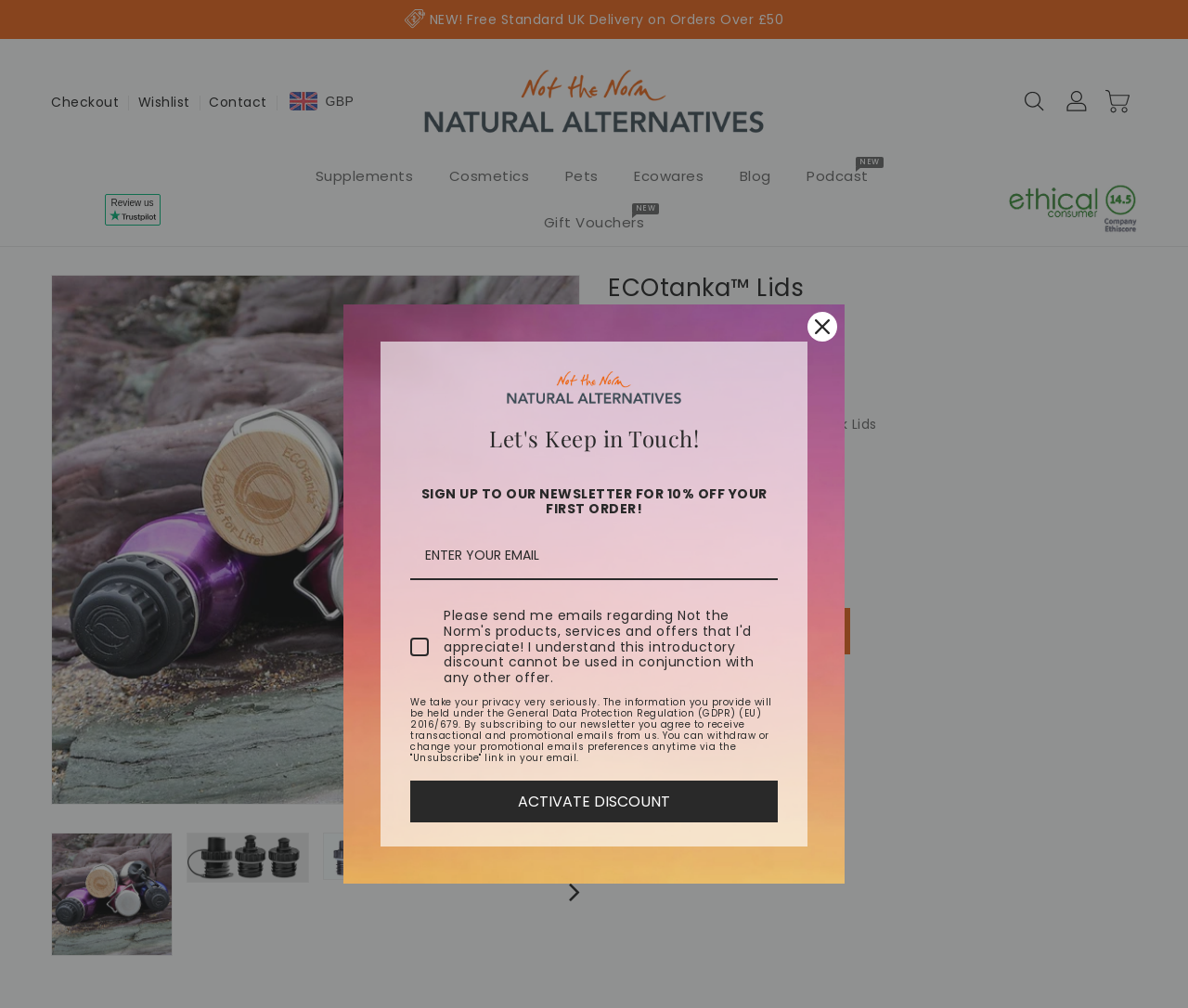What is the rating of ECOtanka Lids out of 5 stars?
Based on the image, provide a one-word or brief-phrase response.

5.0